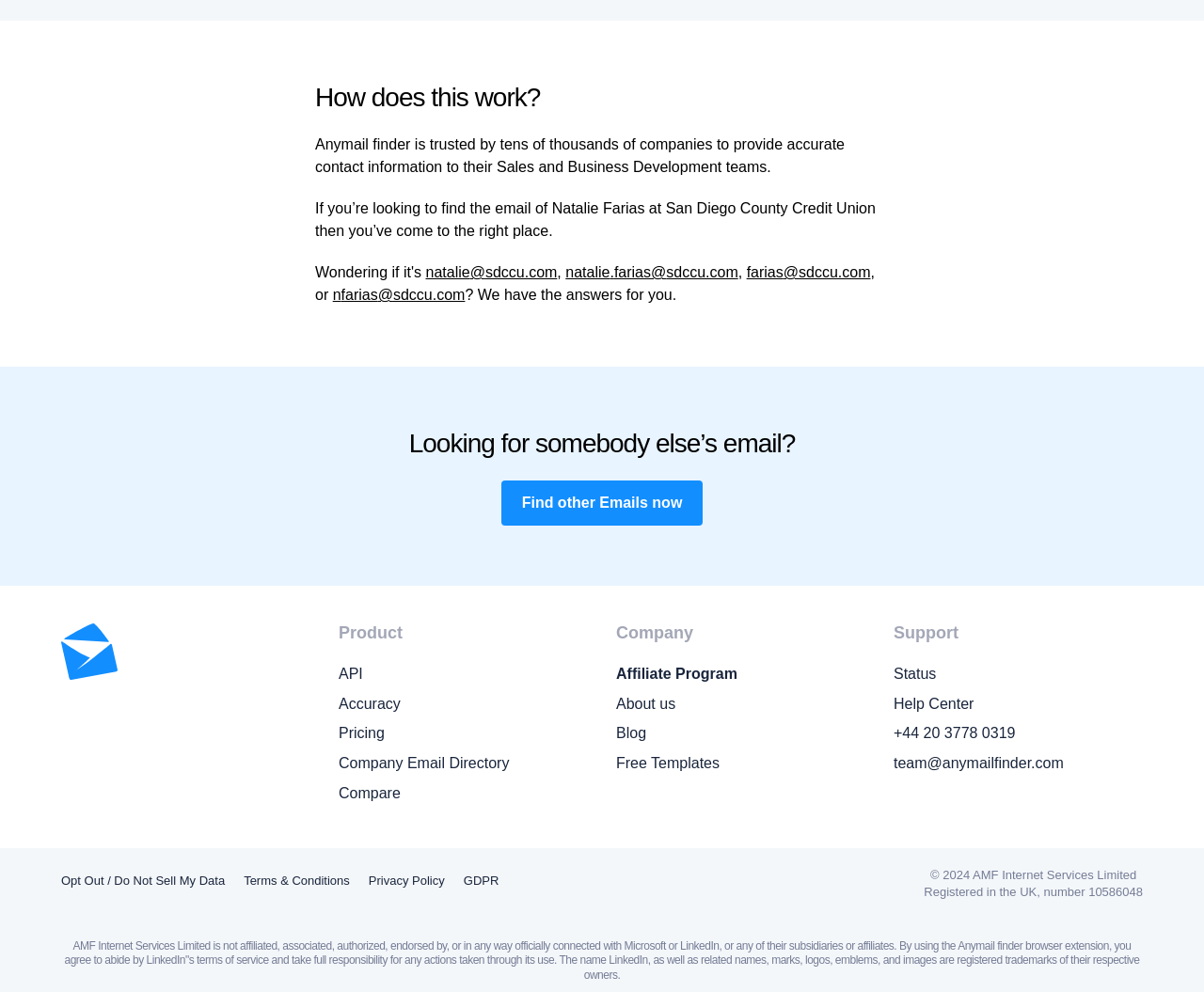Reply to the question with a single word or phrase:
What is the phone number for support?

+44 20 3778 0319